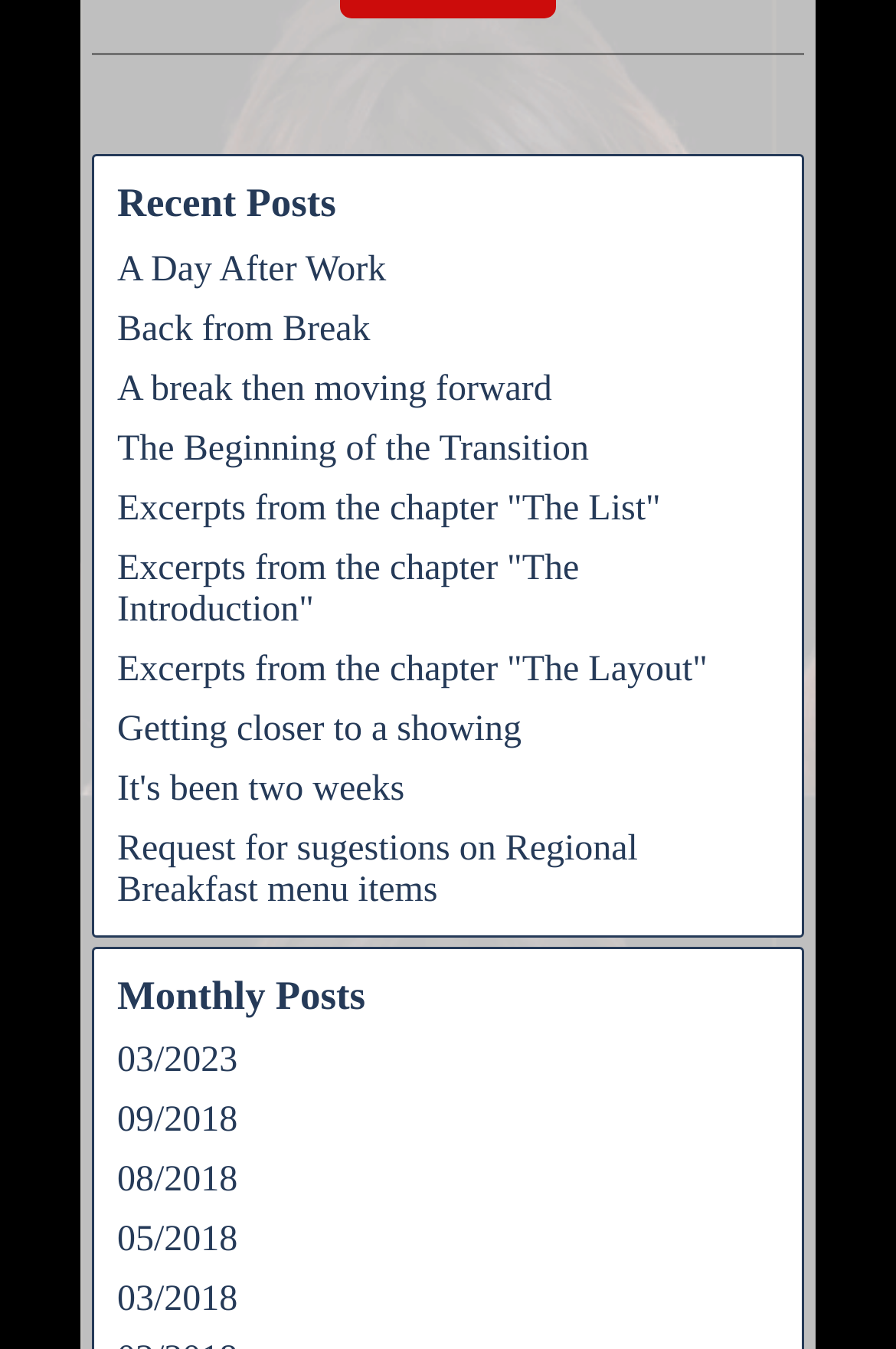Locate the bounding box coordinates of the clickable area to execute the instruction: "Read the post 'A Day After Work'". Provide the coordinates as four float numbers between 0 and 1, represented as [left, top, right, bottom].

[0.131, 0.185, 0.431, 0.214]